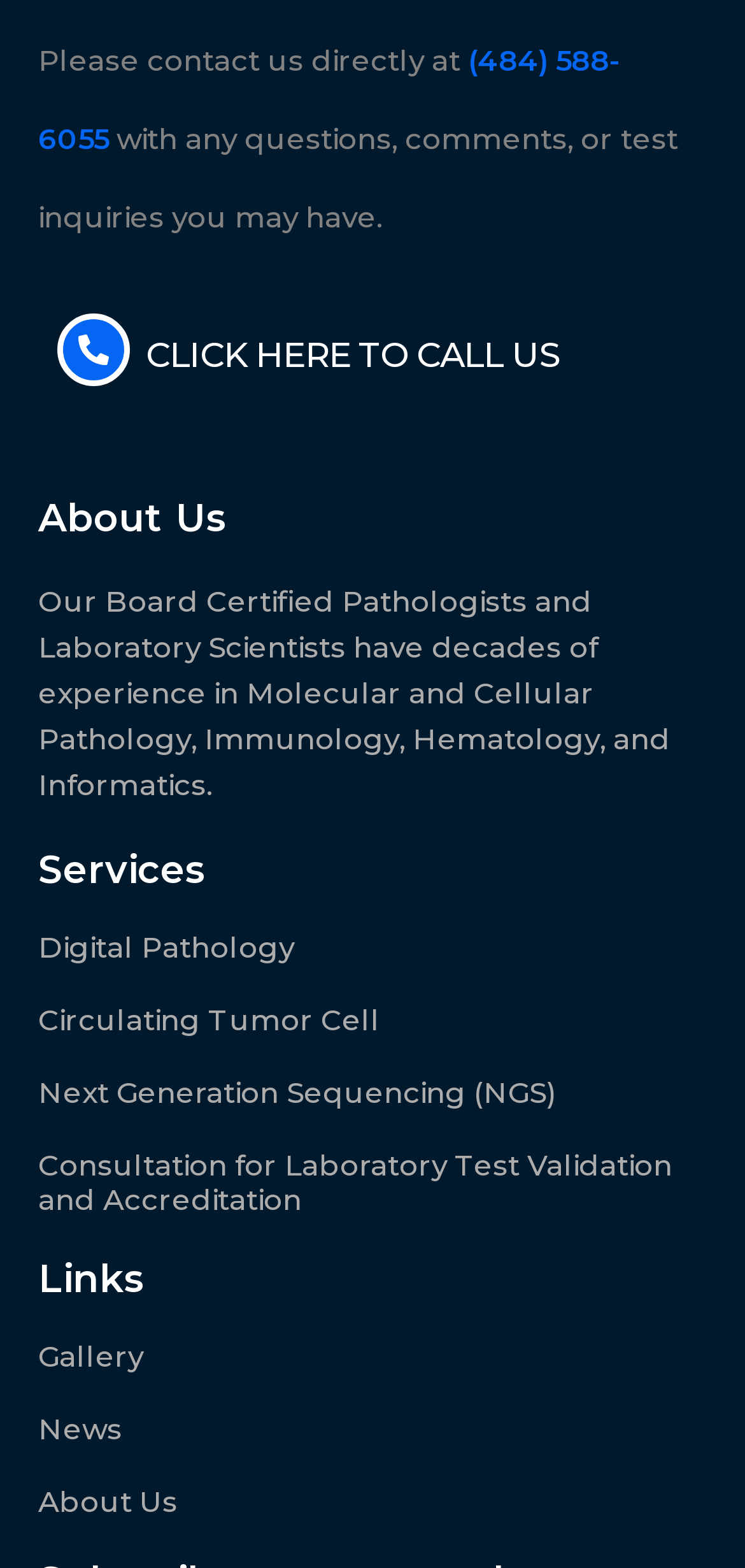Please provide the bounding box coordinate of the region that matches the element description: Next Generation Sequencing (NGS). Coordinates should be in the format (top-left x, top-left y, bottom-right x, bottom-right y) and all values should be between 0 and 1.

[0.051, 0.686, 0.749, 0.709]